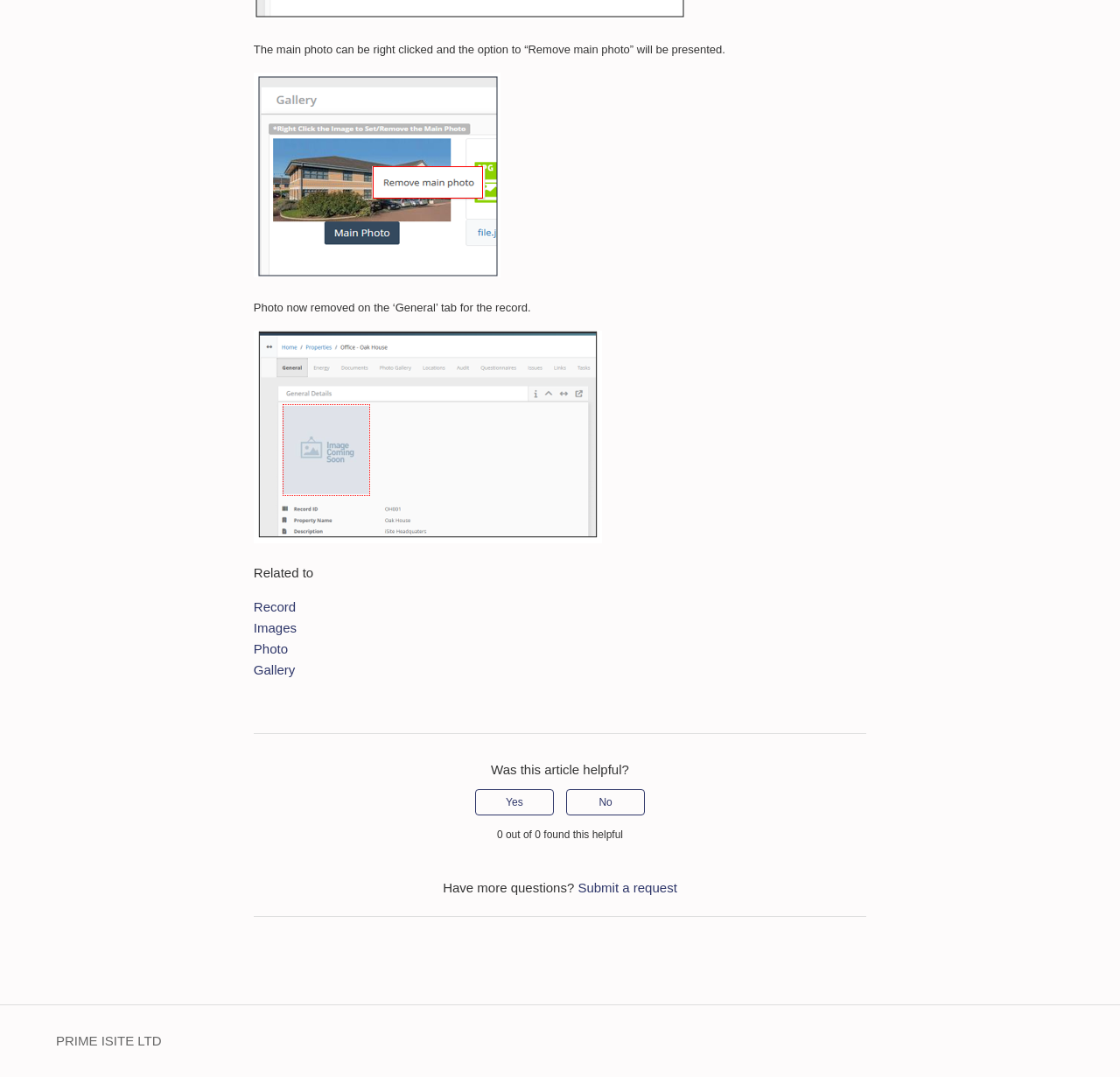Locate the bounding box coordinates of the area you need to click to fulfill this instruction: 'Click the 'Record' link'. The coordinates must be in the form of four float numbers ranging from 0 to 1: [left, top, right, bottom].

[0.226, 0.557, 0.264, 0.57]